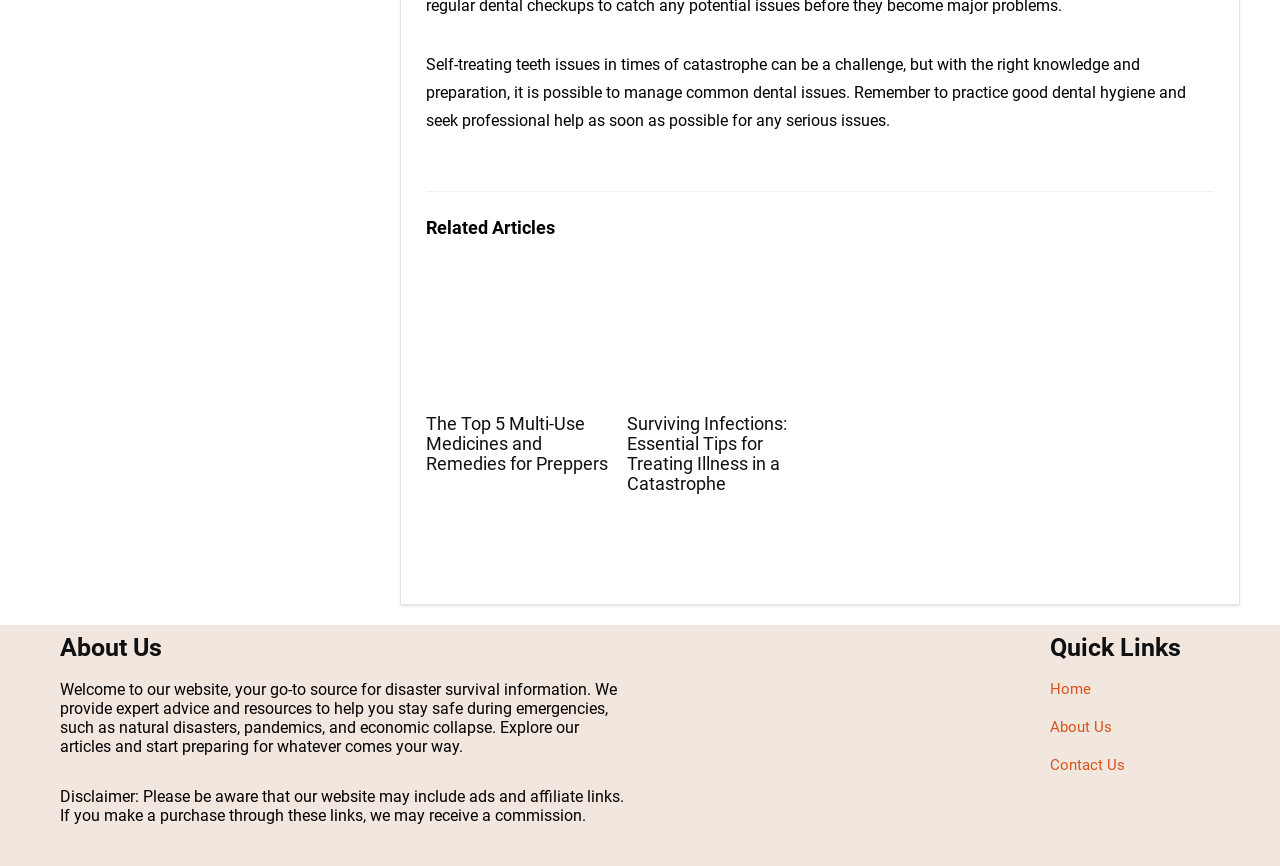What is the 'Quick Links' section for?
Provide a thorough and detailed answer to the question.

The 'Quick Links' section appears to be intended to provide quick navigation to important pages on the website, as indicated by the presence of links to 'Home', 'About Us', and 'Contact Us'.